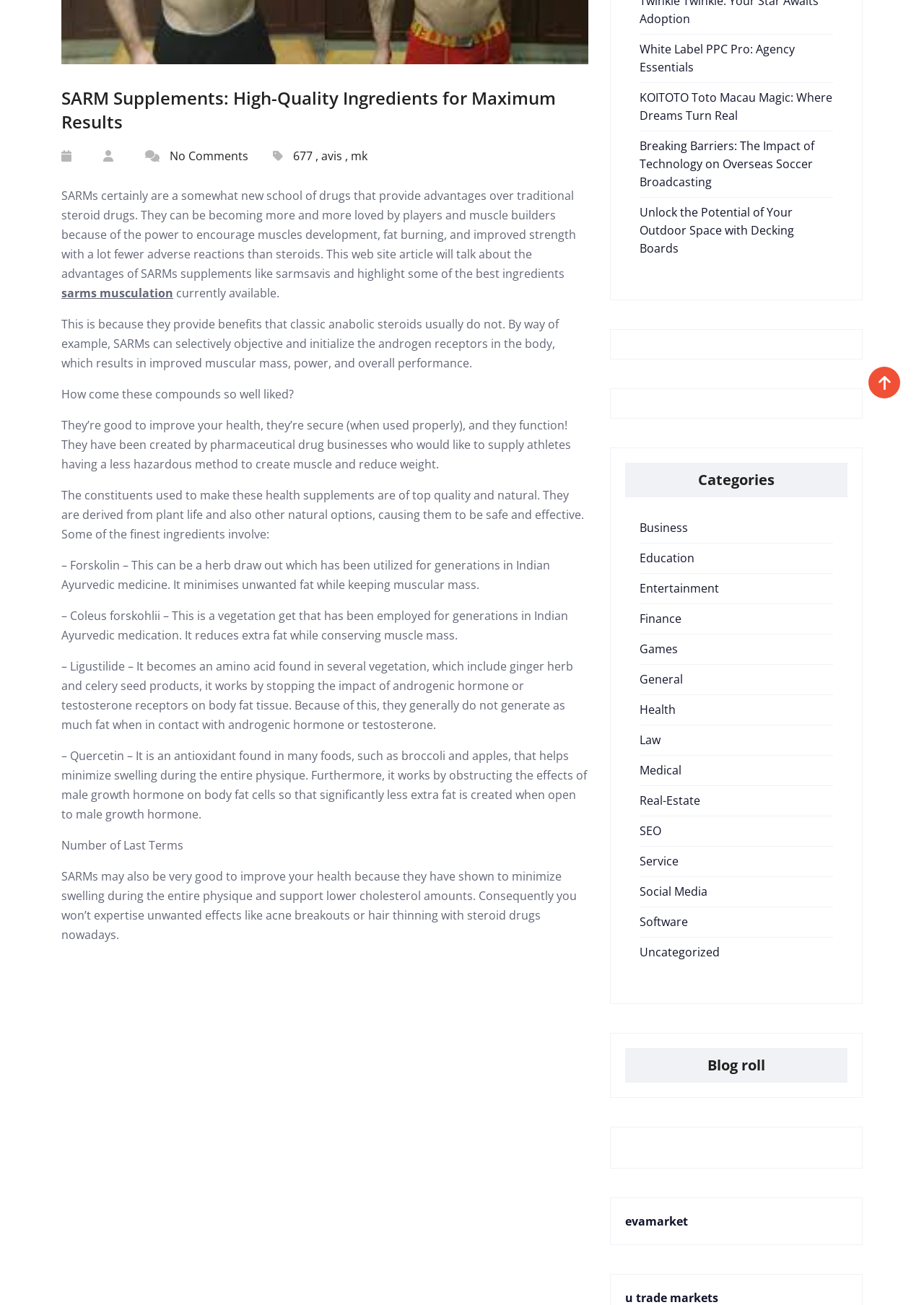For the following element description, predict the bounding box coordinates in the format (top-left x, top-left y, bottom-right x, bottom-right y). All values should be floating point numbers between 0 and 1. Description: sarms musculation

[0.066, 0.218, 0.188, 0.231]